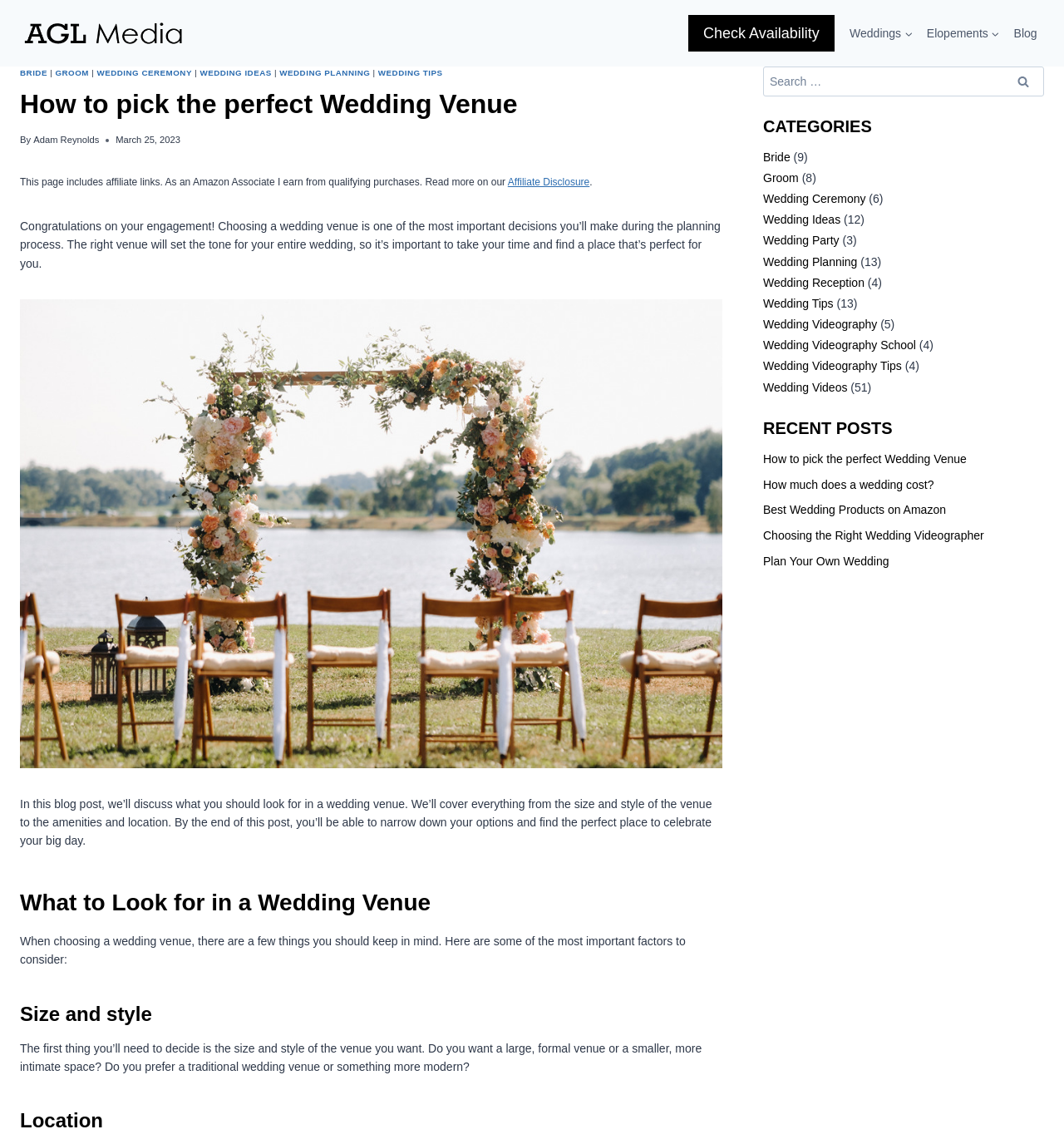Please locate the bounding box coordinates of the element that should be clicked to achieve the given instruction: "Subscribe to the blog".

None